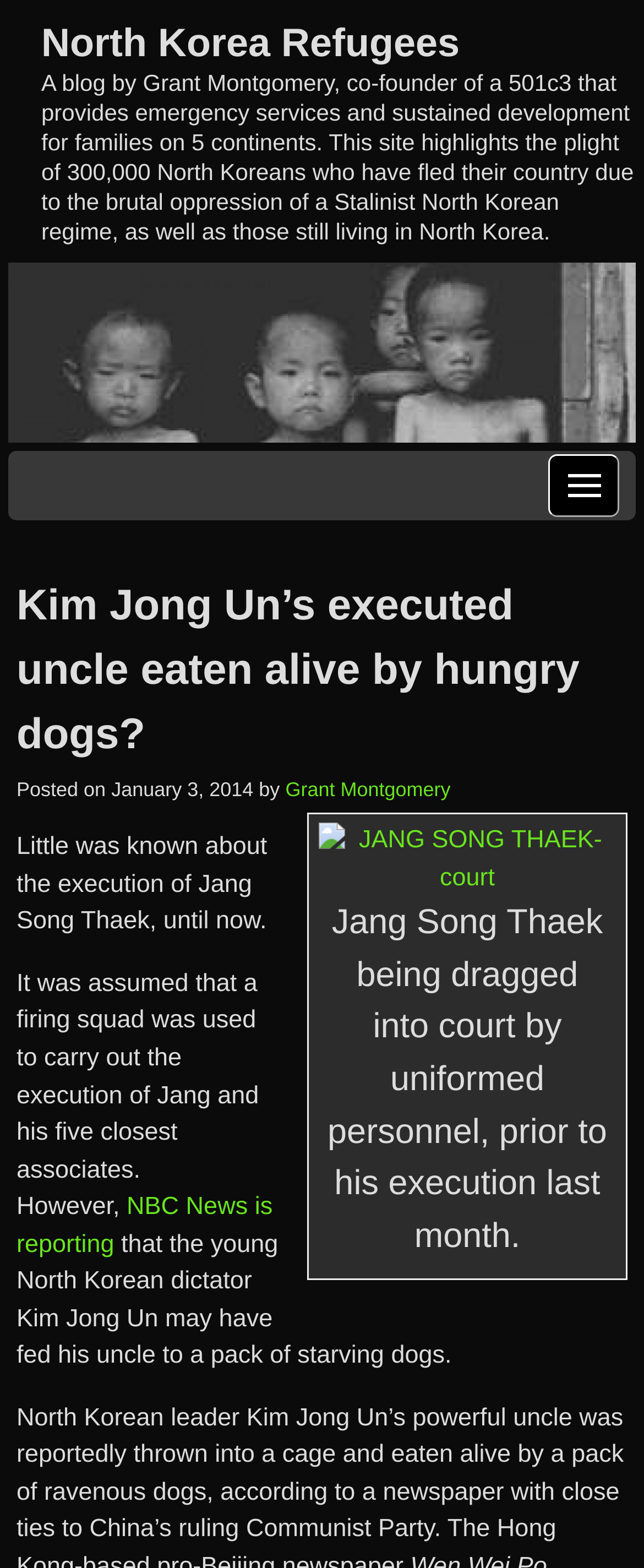Who is the author of the blog?
Please give a detailed and thorough answer to the question, covering all relevant points.

The author of the blog is mentioned in the static text 'A blog by Grant Montgomery, co-founder of a 501c3...' at the top of the webpage.